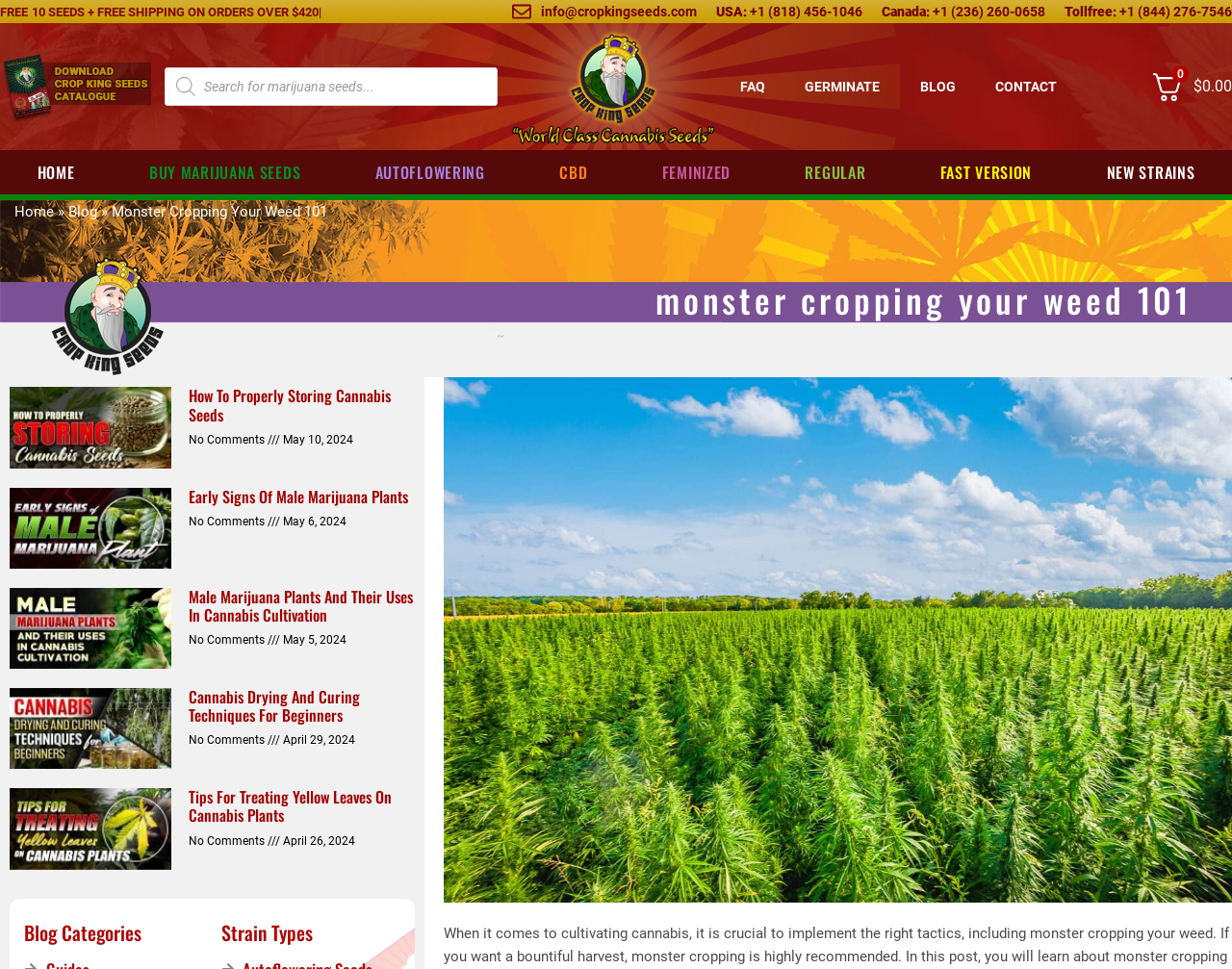Identify the bounding box coordinates for the UI element mentioned here: "Canada: +1 (236) 260-0658". Provide the coordinates as four float values between 0 and 1, i.e., [left, top, right, bottom].

[0.716, 0.001, 0.848, 0.023]